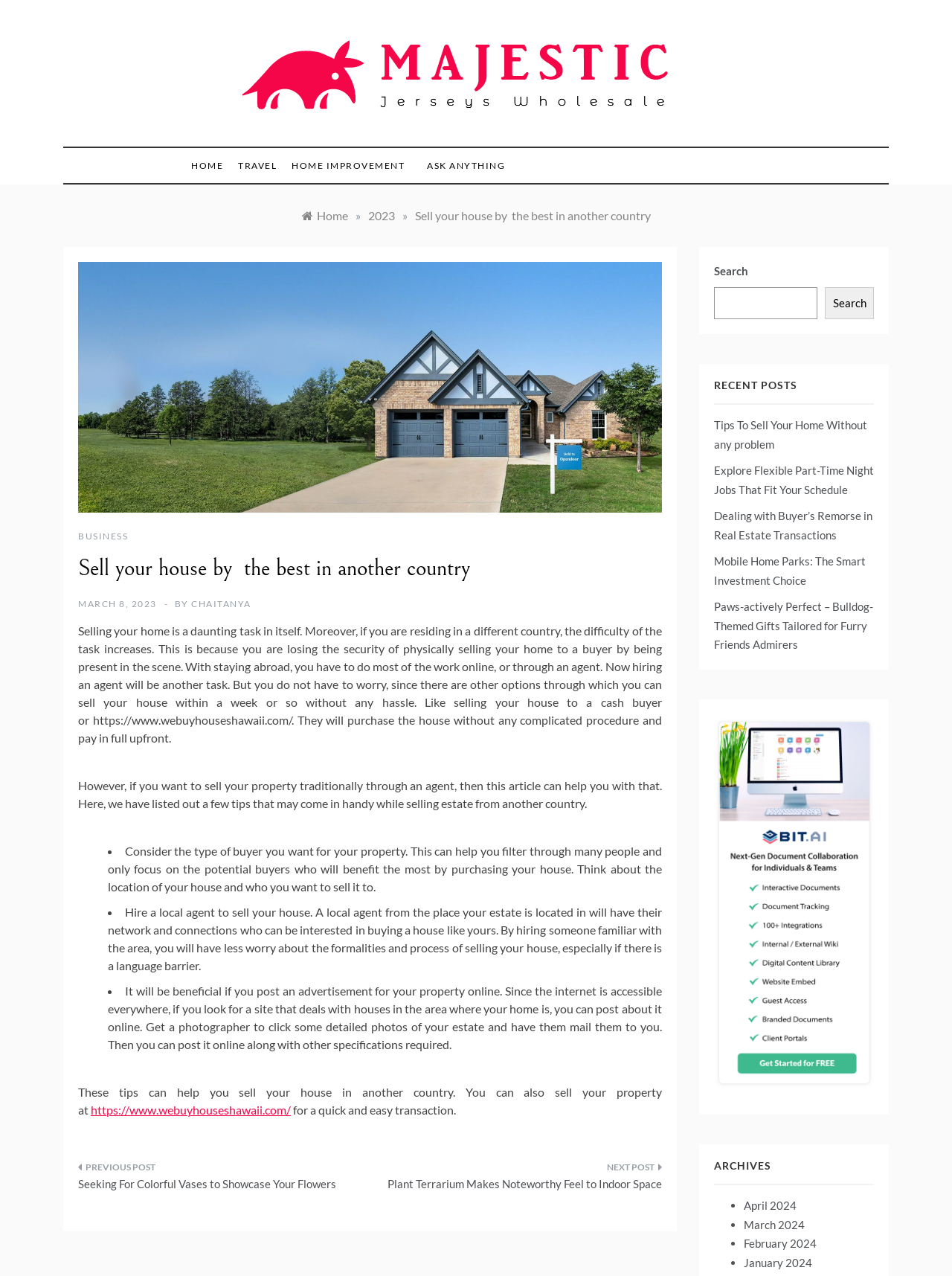What is the benefit of hiring a local agent?
Carefully analyze the image and provide a thorough answer to the question.

According to the article, hiring a local agent can be beneficial because they are familiar with the area and can handle the formalities of selling a house, which can be a worry for someone living in another country.